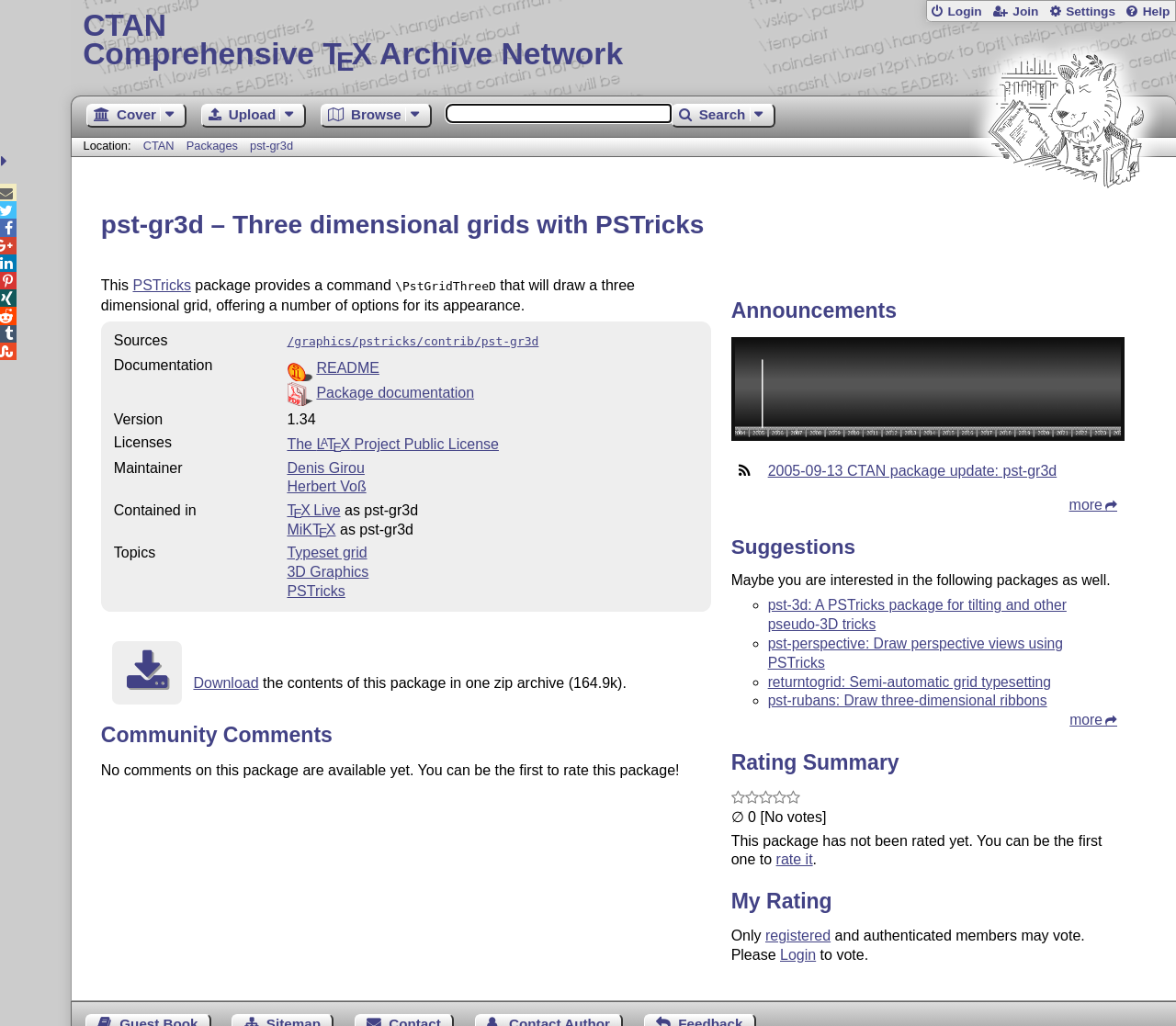Specify the bounding box coordinates of the element's area that should be clicked to execute the given instruction: "Click on the CTAN link". The coordinates should be four float numbers between 0 and 1, i.e., [left, top, right, bottom].

[0.07, 0.012, 0.99, 0.069]